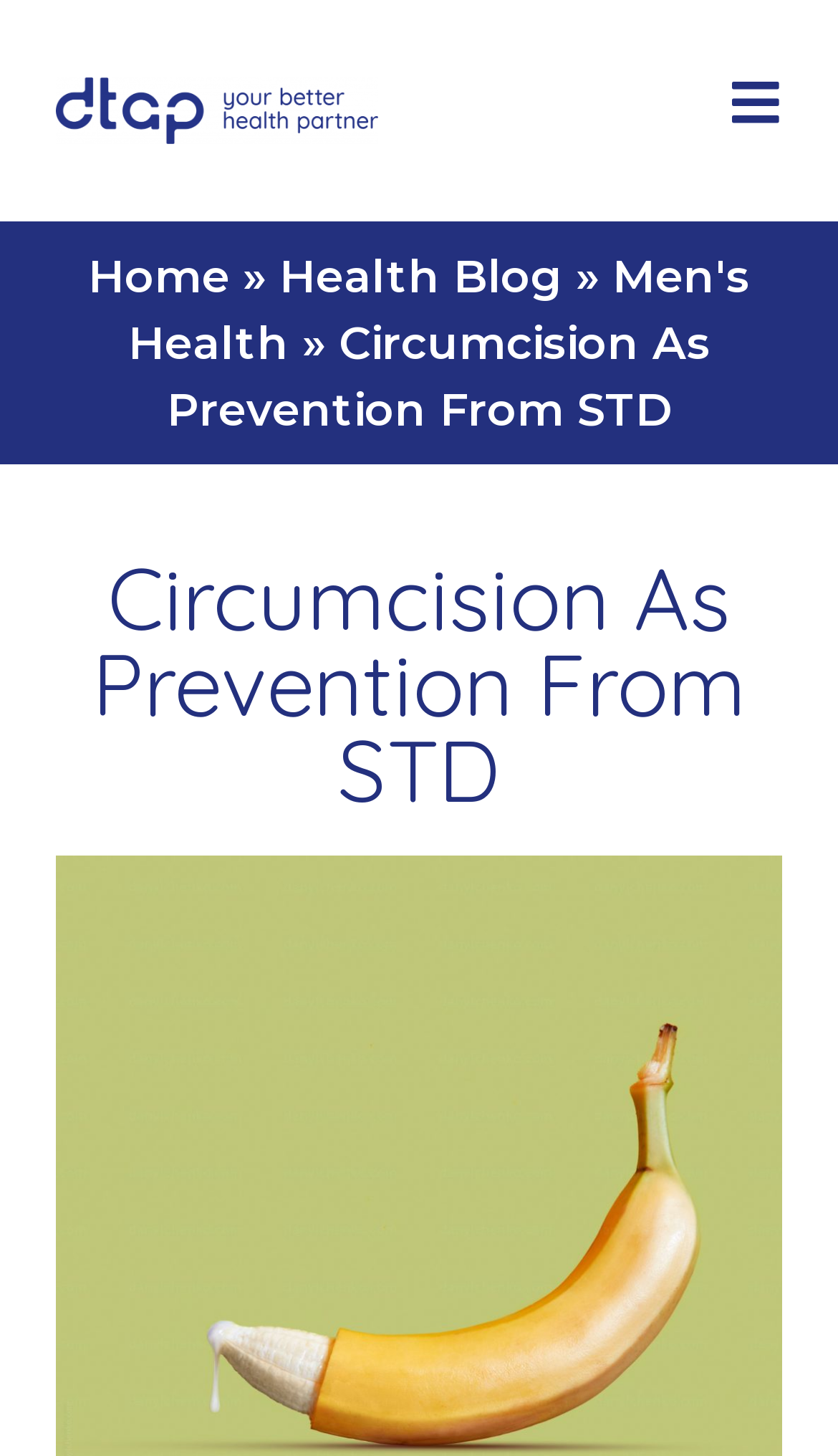How many links are in the top navigation bar?
Look at the image and respond with a single word or a short phrase.

4